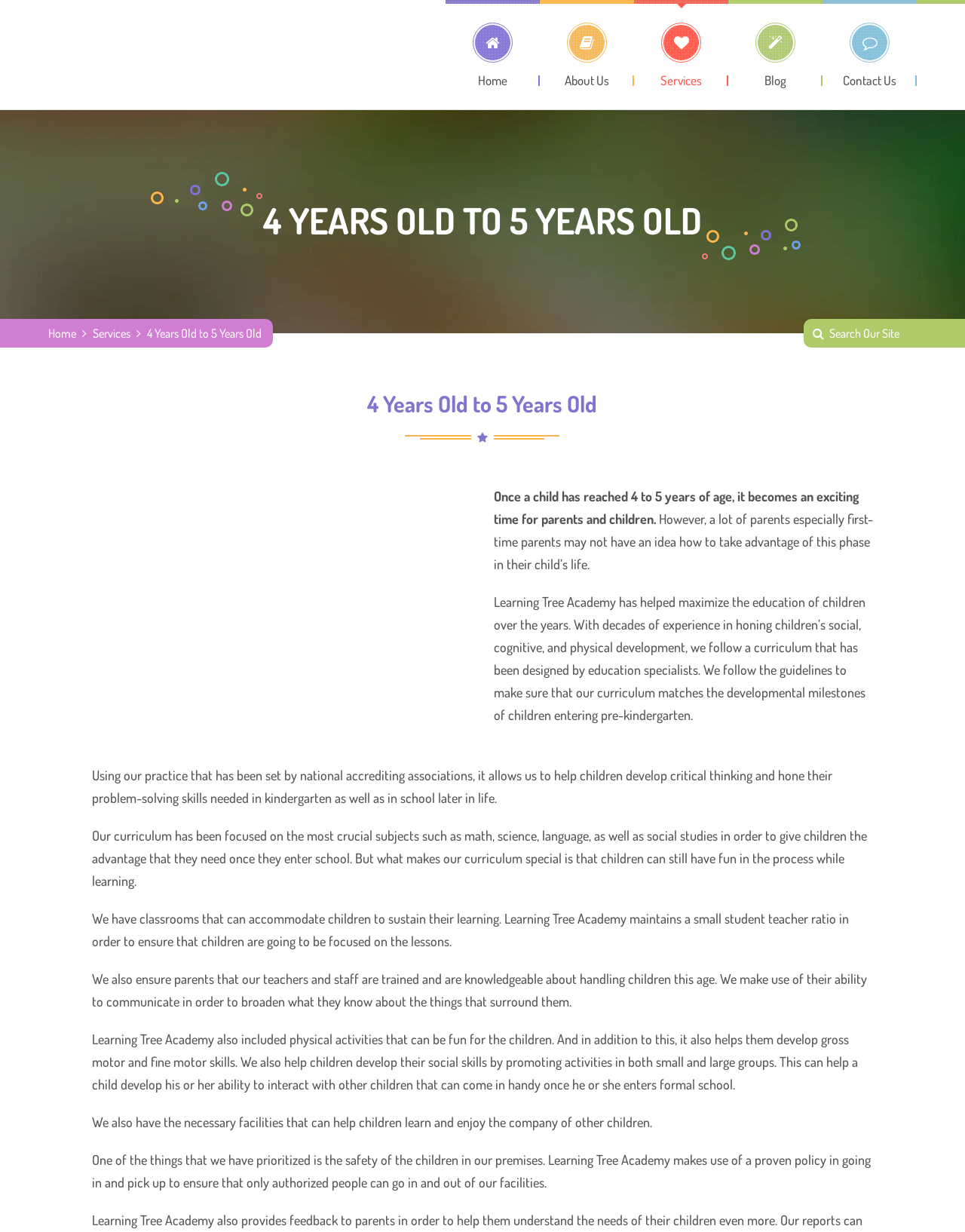Please determine the bounding box coordinates of the section I need to click to accomplish this instruction: "Read the blog".

[0.755, 0.0, 0.852, 0.07]